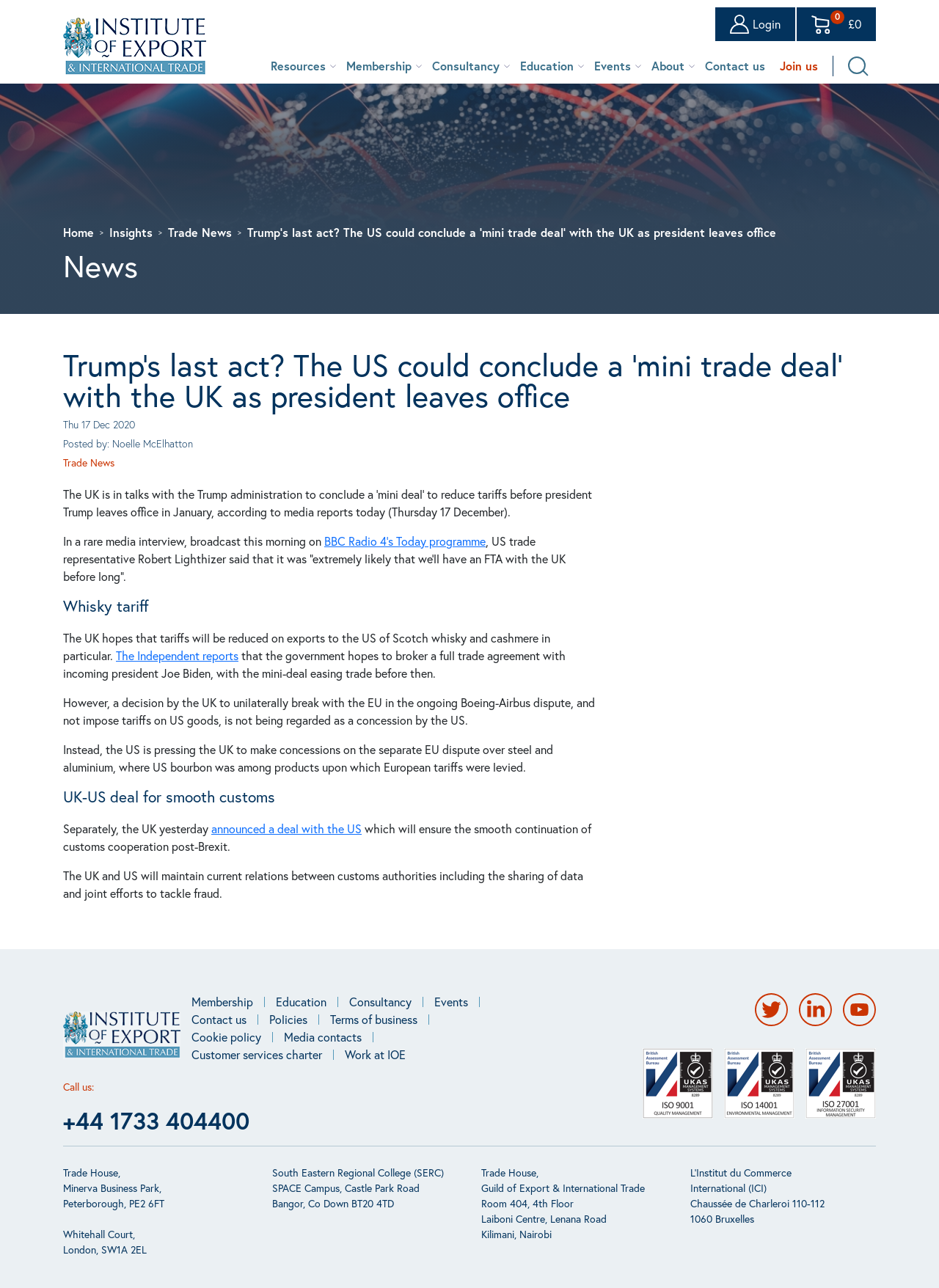What is the topic of the news article?
Provide a detailed answer to the question using information from the image.

The news article is about the possibility of a 'mini trade deal' between the UK and the US, as mentioned in the heading and the content of the article.